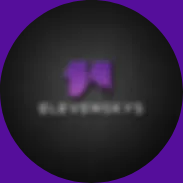Using the information in the image, give a comprehensive answer to the question: 
What is the font style of the text 'ElevenSkys'?

The caption describes the text 'ElevenSkys' as being presented in a bold, refined font, which reinforces the brand identity.